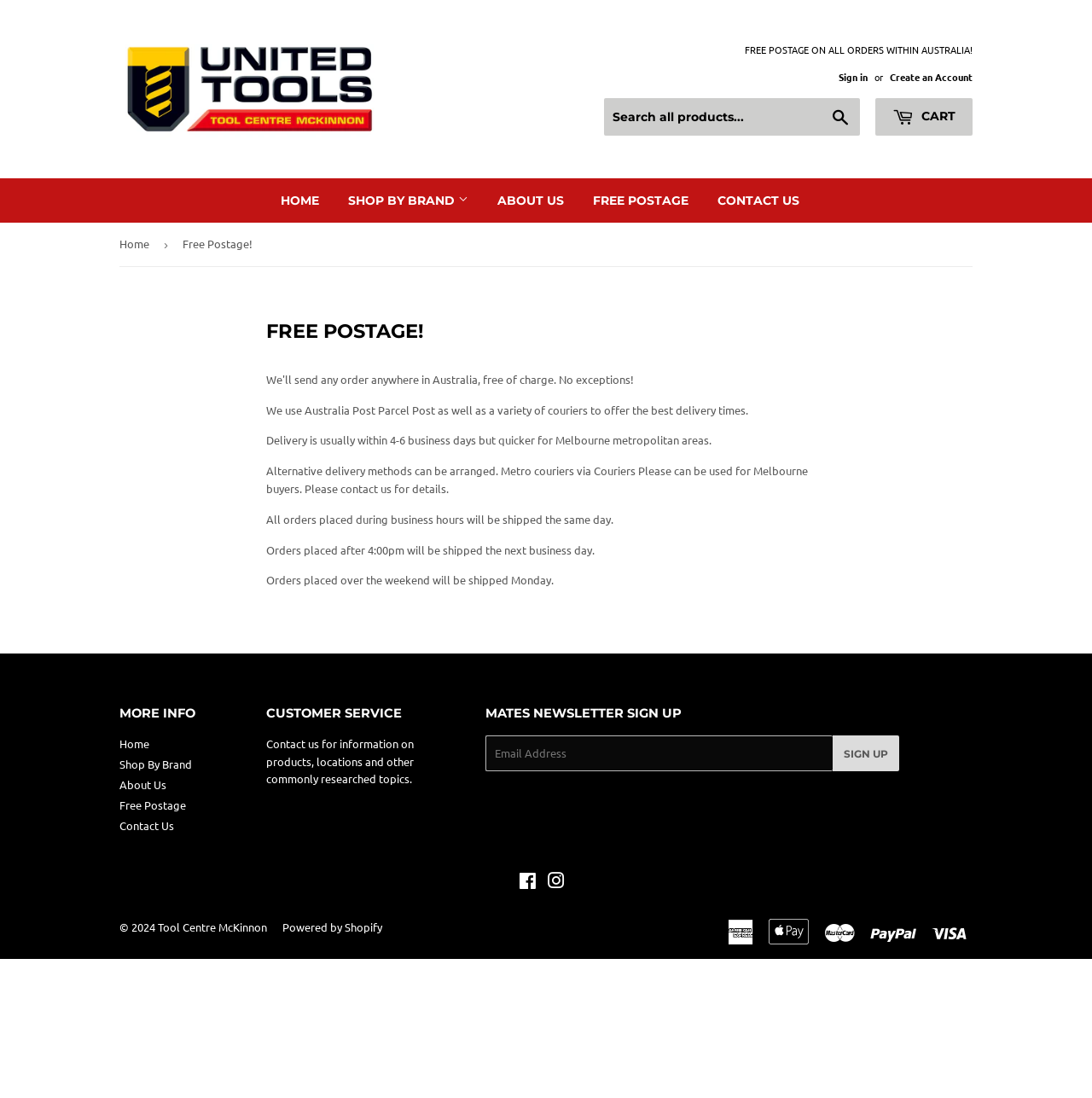Please specify the coordinates of the bounding box for the element that should be clicked to carry out this instruction: "Go to home page". The coordinates must be four float numbers between 0 and 1, formatted as [left, top, right, bottom].

[0.245, 0.189, 0.304, 0.229]